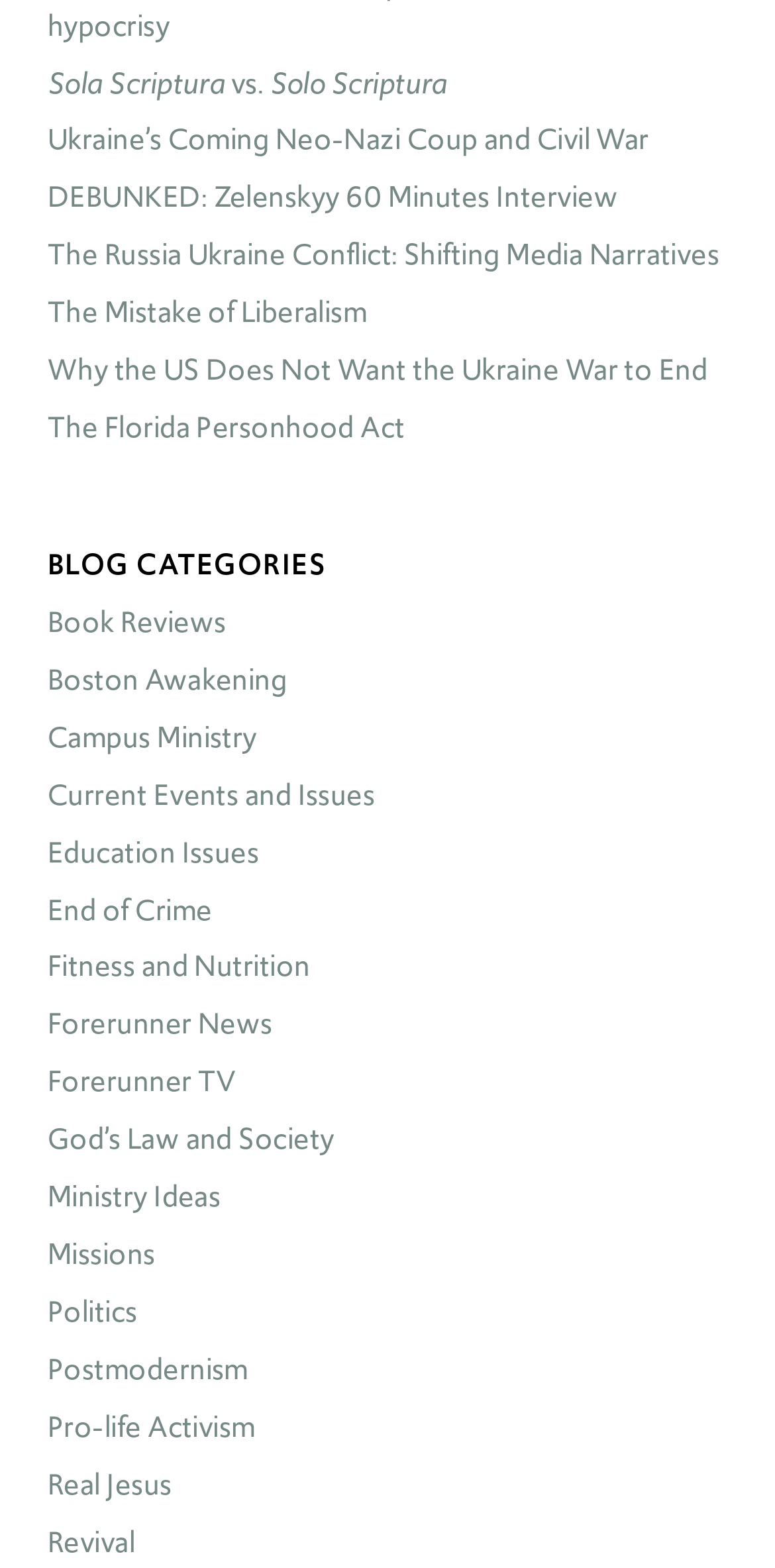Find the bounding box coordinates for the area that should be clicked to accomplish the instruction: "explore article about Ukraine’s Coming Neo-Nazi Coup and Civil War".

[0.062, 0.075, 0.837, 0.102]